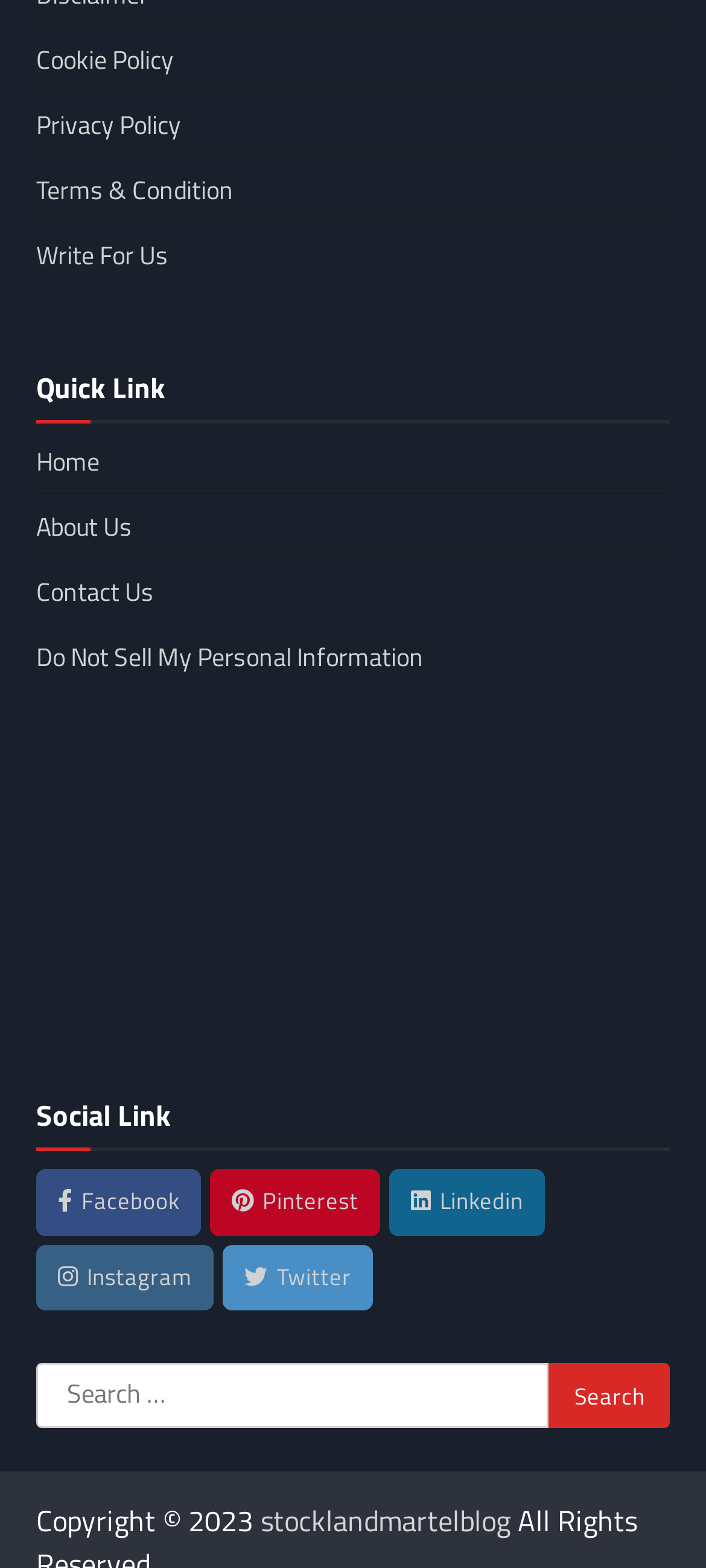Give a one-word or phrase response to the following question: What is the copyright year mentioned on the webpage?

2023